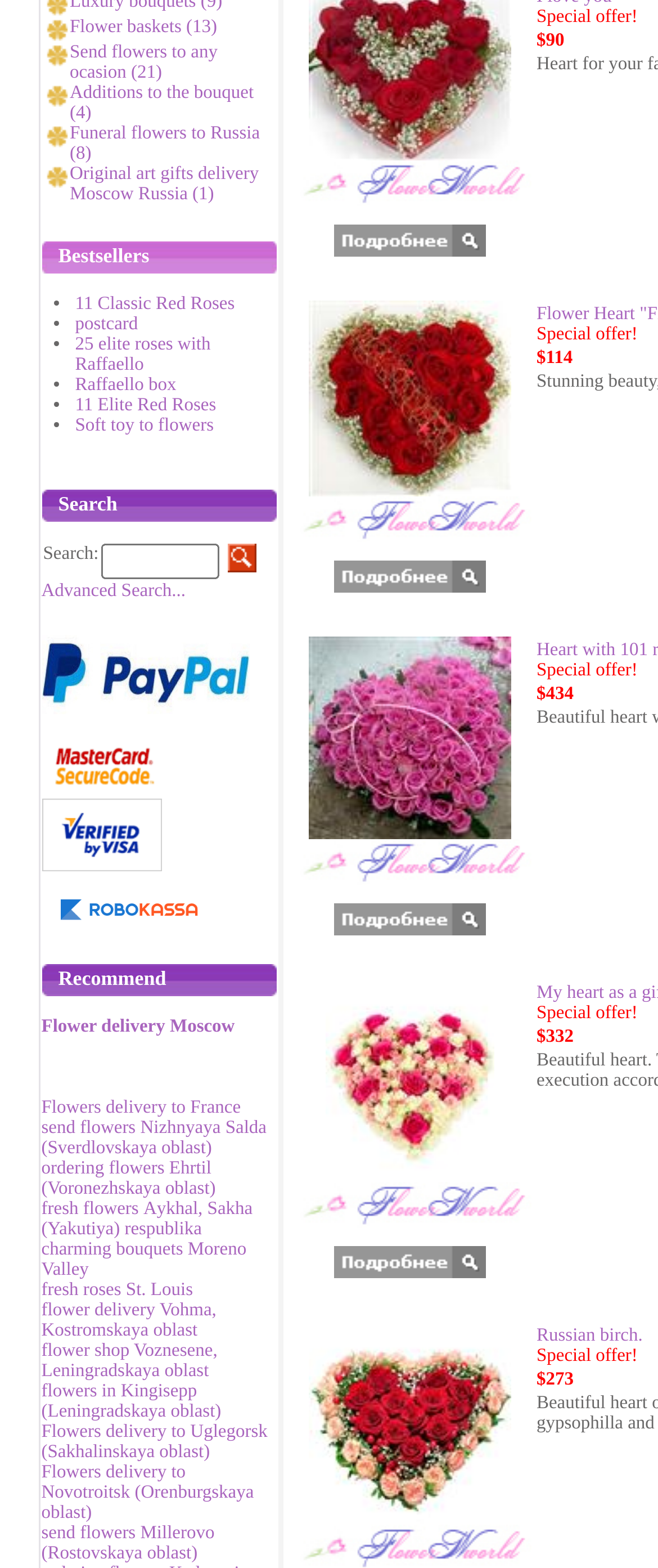Identify the bounding box for the UI element specified in this description: "Advanced Search...". The coordinates must be four float numbers between 0 and 1, formatted as [left, top, right, bottom].

[0.063, 0.415, 0.282, 0.428]